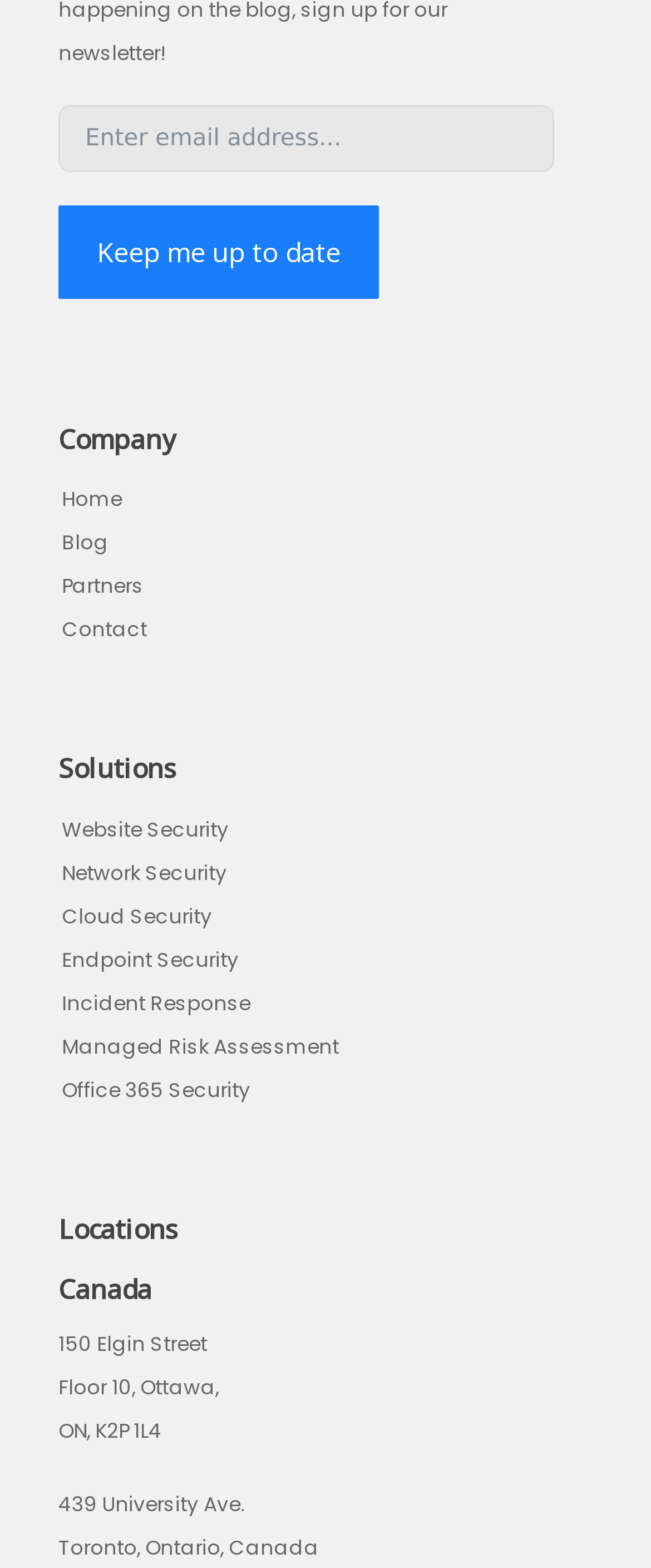Can you pinpoint the bounding box coordinates for the clickable element required for this instruction: "Learn about website security"? The coordinates should be four float numbers between 0 and 1, i.e., [left, top, right, bottom].

[0.095, 0.519, 0.351, 0.537]